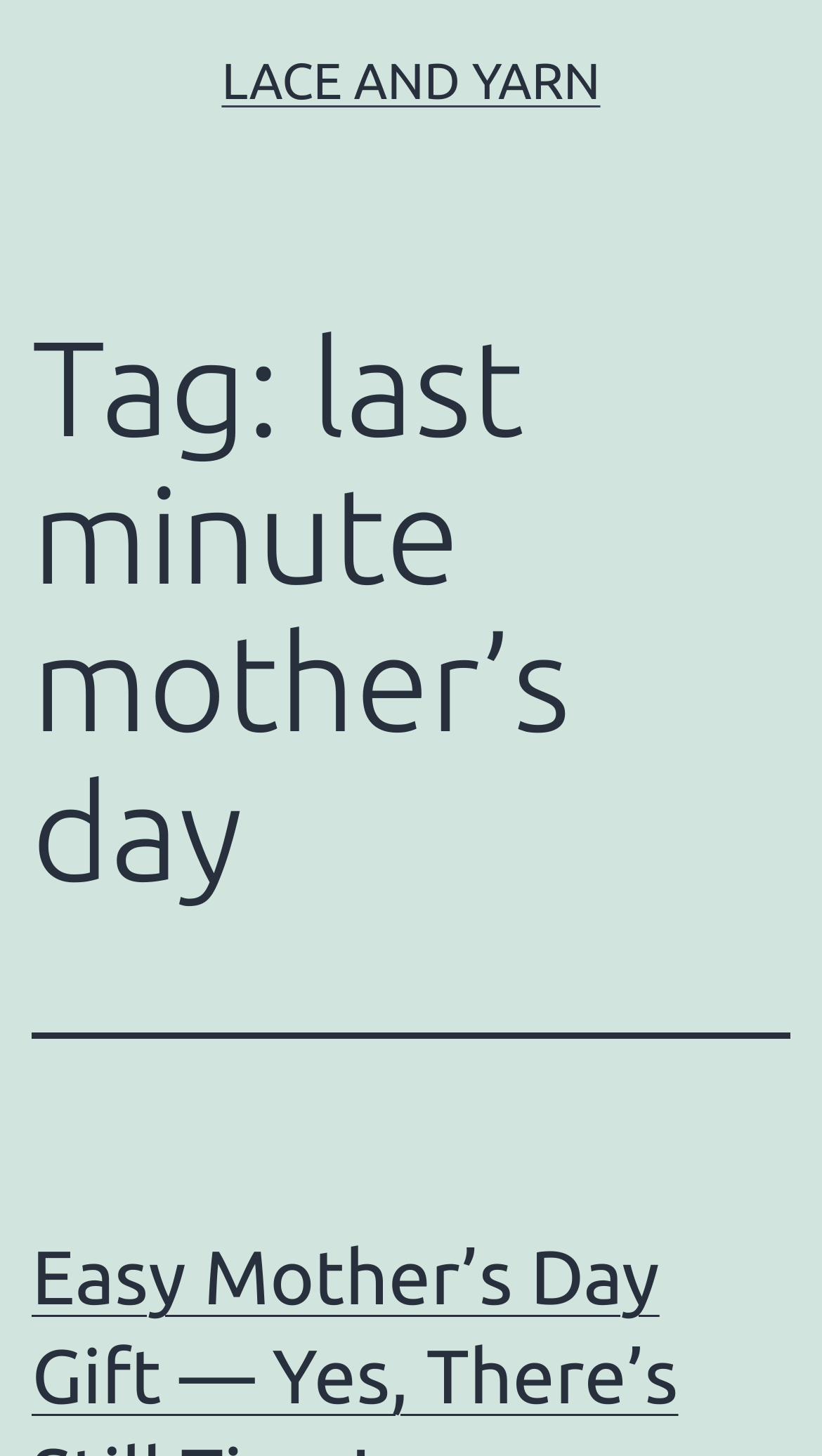Find the bounding box of the UI element described as: "Love Under The Bridge 14/02/22". The bounding box coordinates should be given as four float values between 0 and 1, i.e., [left, top, right, bottom].

None